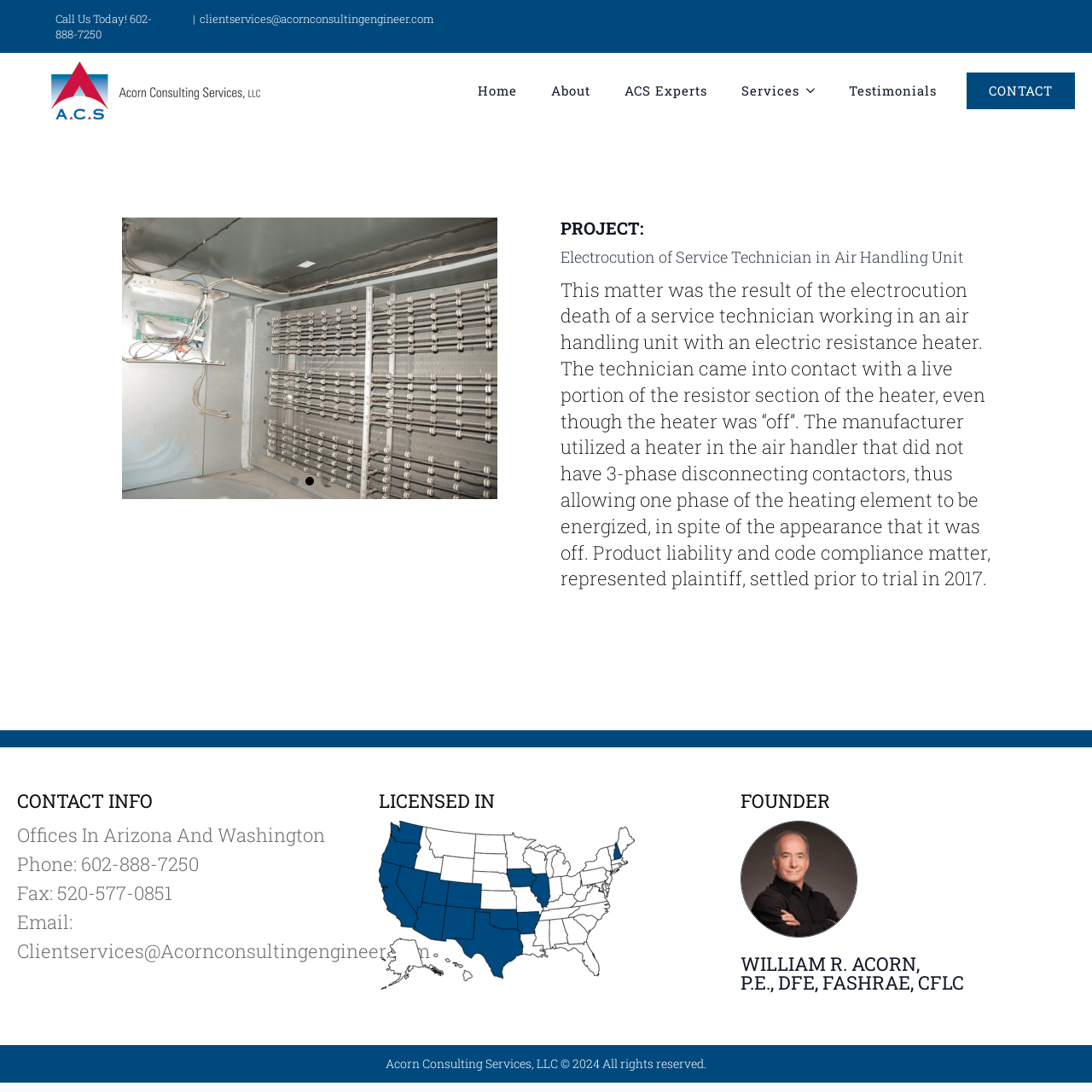Determine the bounding box coordinates of the element that should be clicked to execute the following command: "Contact us".

[0.885, 0.066, 0.984, 0.1]